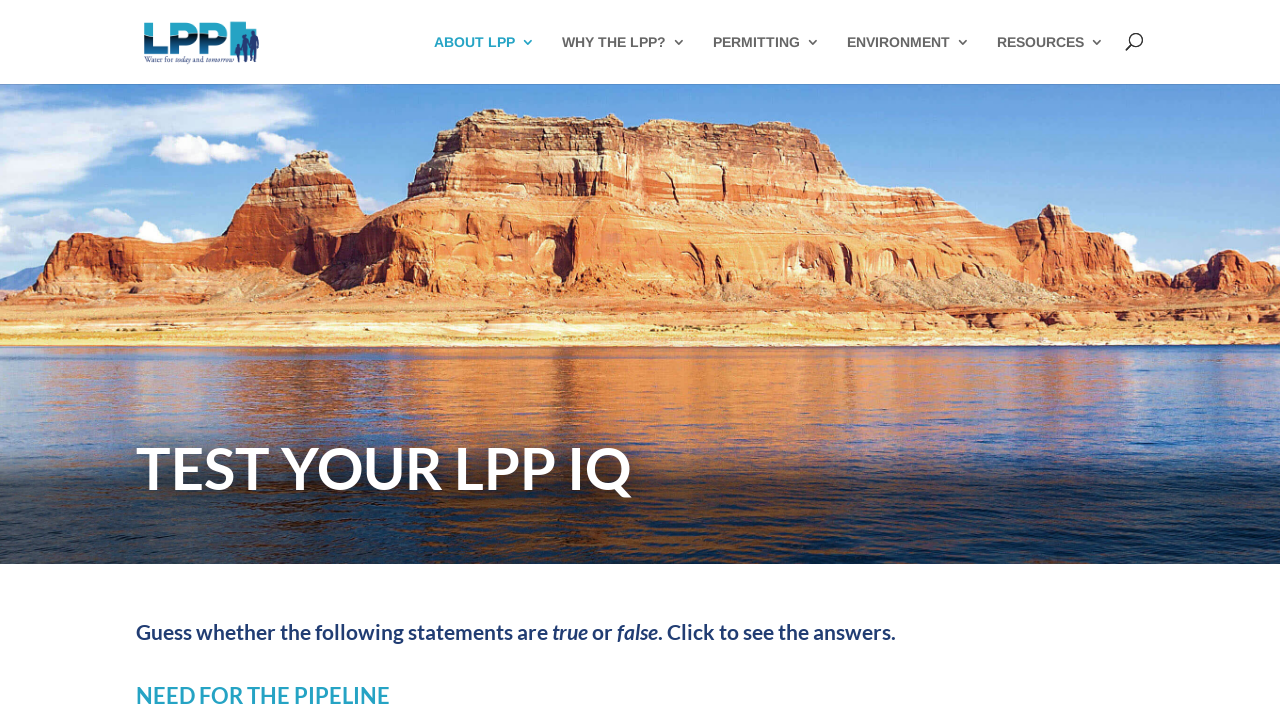Please find and generate the text of the main header of the webpage.

TEST YOUR LPP IQ